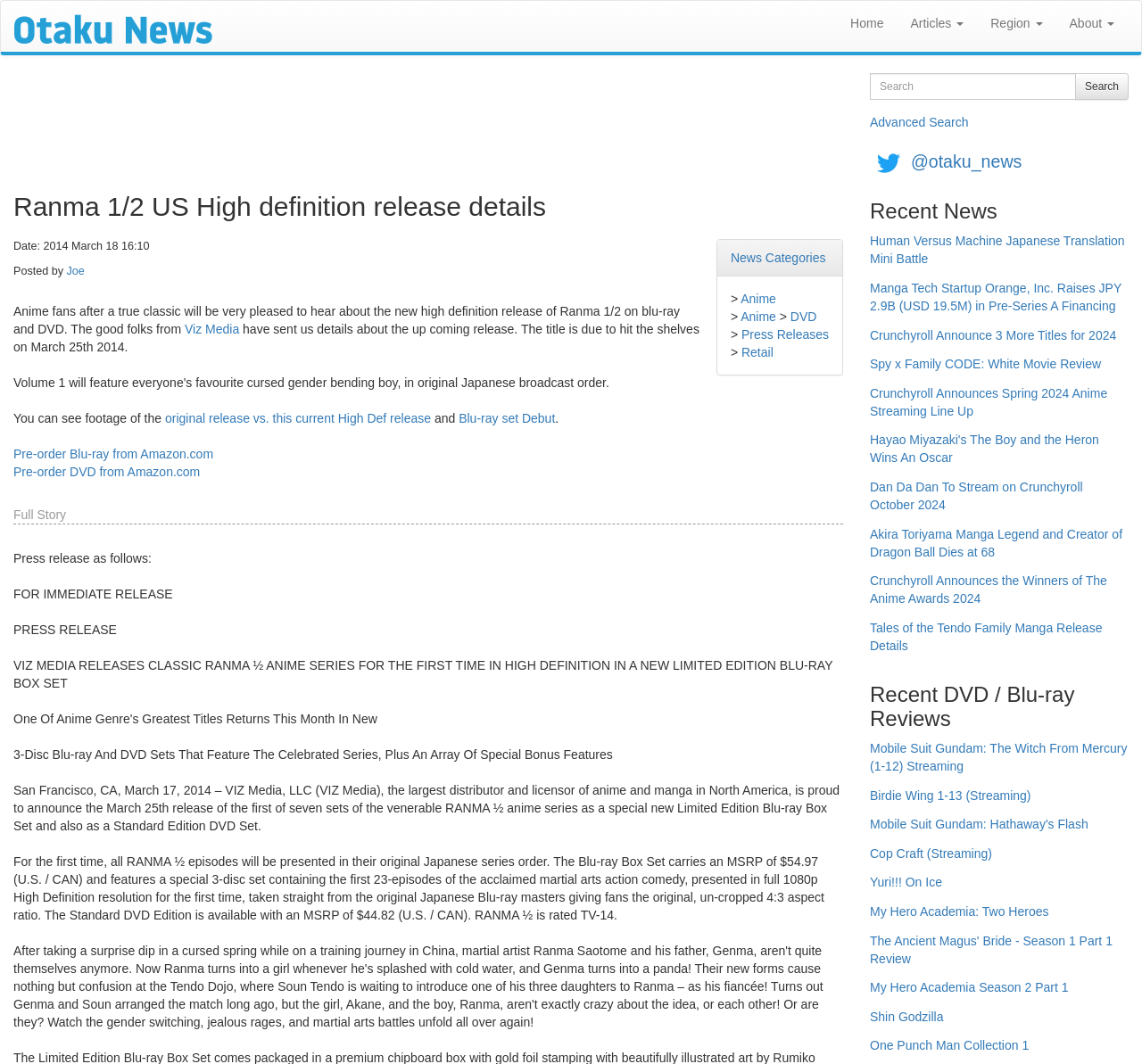Please provide a comprehensive answer to the question based on the screenshot: What is the rating of the Ranma 1/2 anime series?

The webpage mentions that the Ranma 1/2 anime series is rated TV-14, which is the rating of the series.